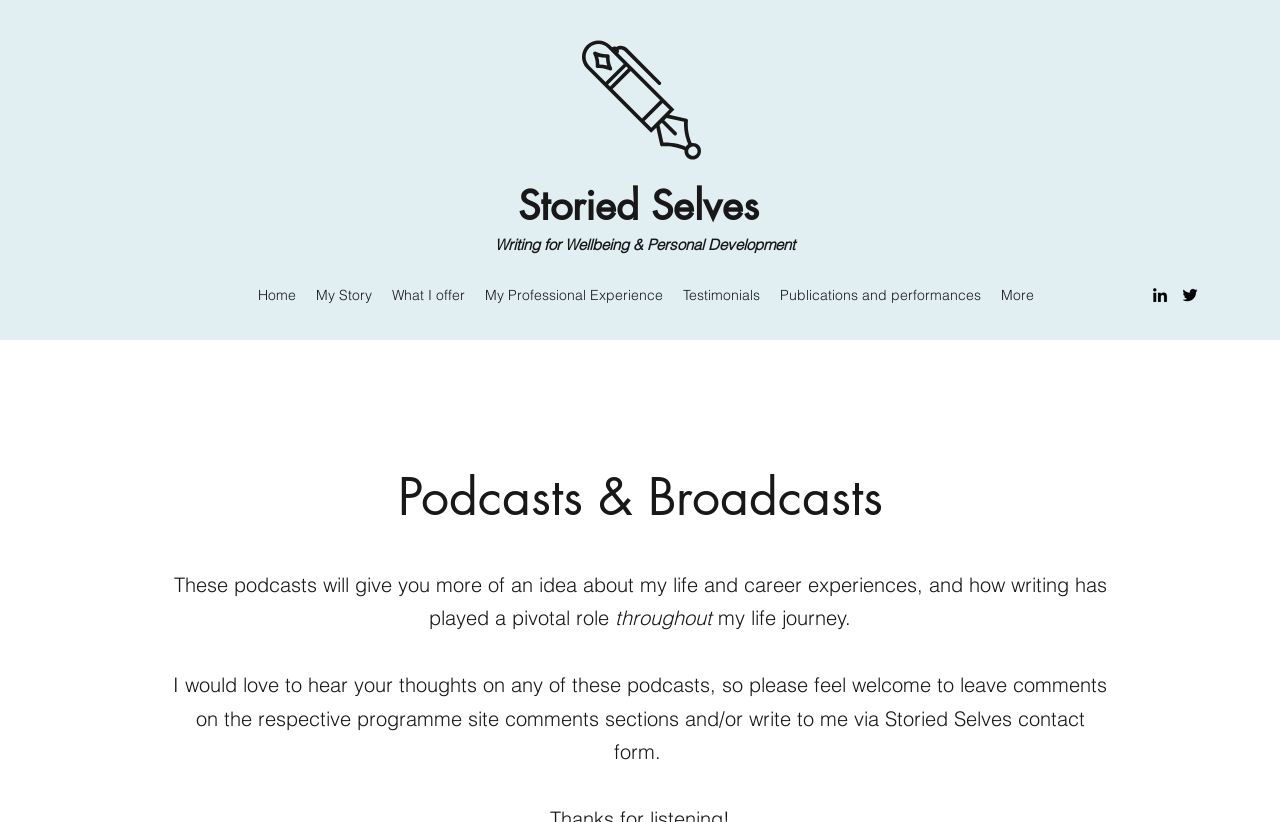Using the given description, provide the bounding box coordinates formatted as (top-left x, top-left y, bottom-right x, bottom-right y), with all values being floating point numbers between 0 and 1. Description: Contact Us

None